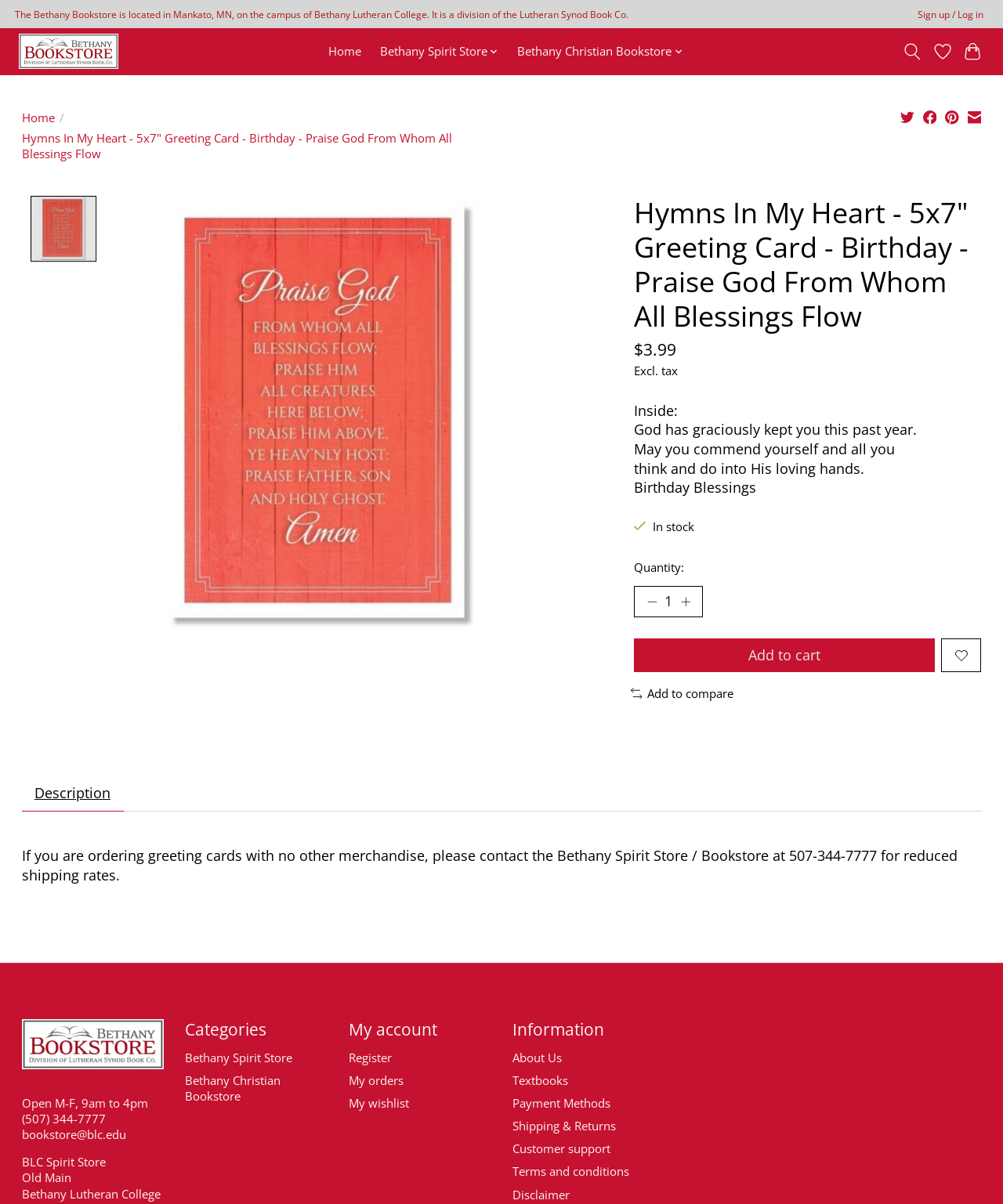Determine the bounding box coordinates of the clickable region to carry out the instruction: "Toggle cart".

[0.958, 0.031, 0.981, 0.055]